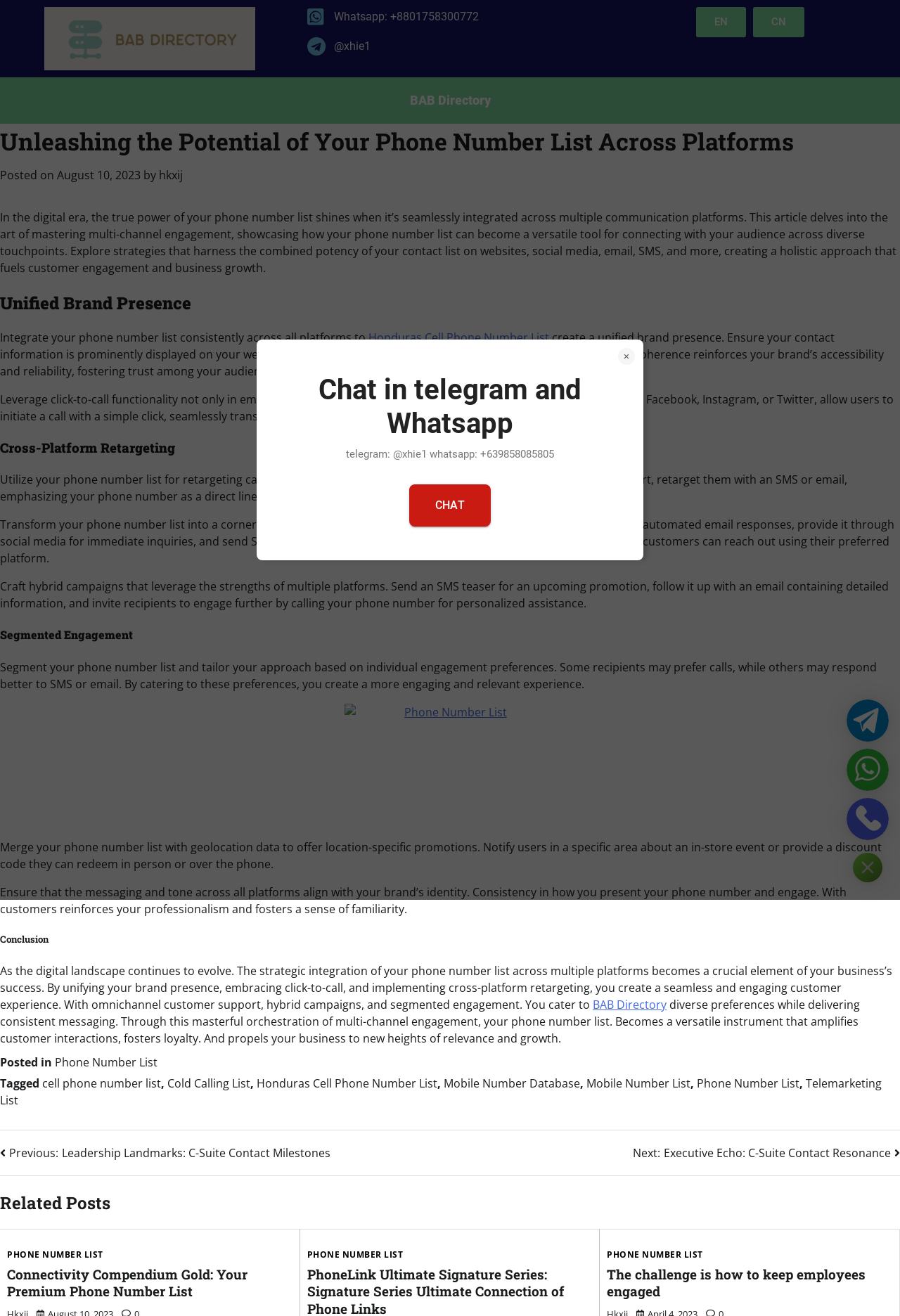Detail the webpage's structure and highlights in your description.

This webpage is about the importance of integrating phone number lists across multiple communication platforms. The page has a header section with a logo and navigation links. Below the header, there is a section with a heading "Chat in telegram and Whatsapp" and a button to close the chat window. 

On the left side of the page, there is a sidebar with links to different sections of the website, including "BAB Directory", "EN", and "CN". 

The main content of the page is an article titled "Unleashing the Potential of Your Phone Number List Across Platforms". The article is divided into several sections, including "Unified Brand Presence", "Cross-Platform Retargeting", "Segmented Engagement", and "Conclusion". Each section discusses the importance of integrating phone number lists across different platforms, such as websites, social media, email, and SMS, to create a seamless and engaging customer experience.

Throughout the article, there are links to related topics, such as "Honduras Cell Phone Number List" and "Phone Number List". There are also images and headings that break up the text and make the article more visually appealing.

At the bottom of the page, there is a footer section with links to related posts, including "Connectivity Compendium Gold: Your Premium Phone Number List" and "The challenge is how to keep employees engaged". There are also links to tags, such as "cell phone number list" and "Cold Calling List".